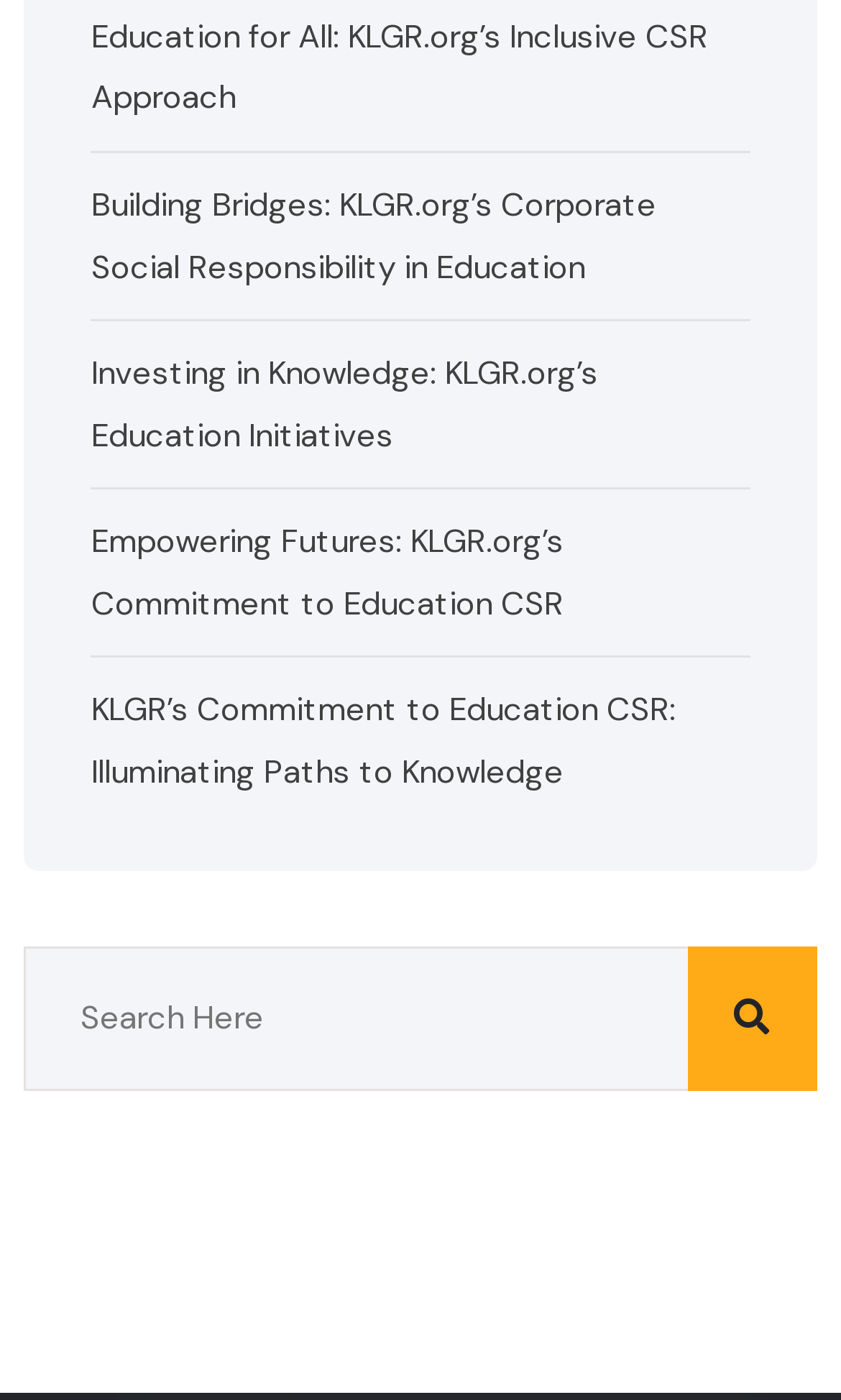Identify the bounding box for the described UI element. Provide the coordinates in (top-left x, top-left y, bottom-right x, bottom-right y) format with values ranging from 0 to 1: parent_node: Search name="s" placeholder="Search Here"

[0.029, 0.675, 0.971, 0.779]